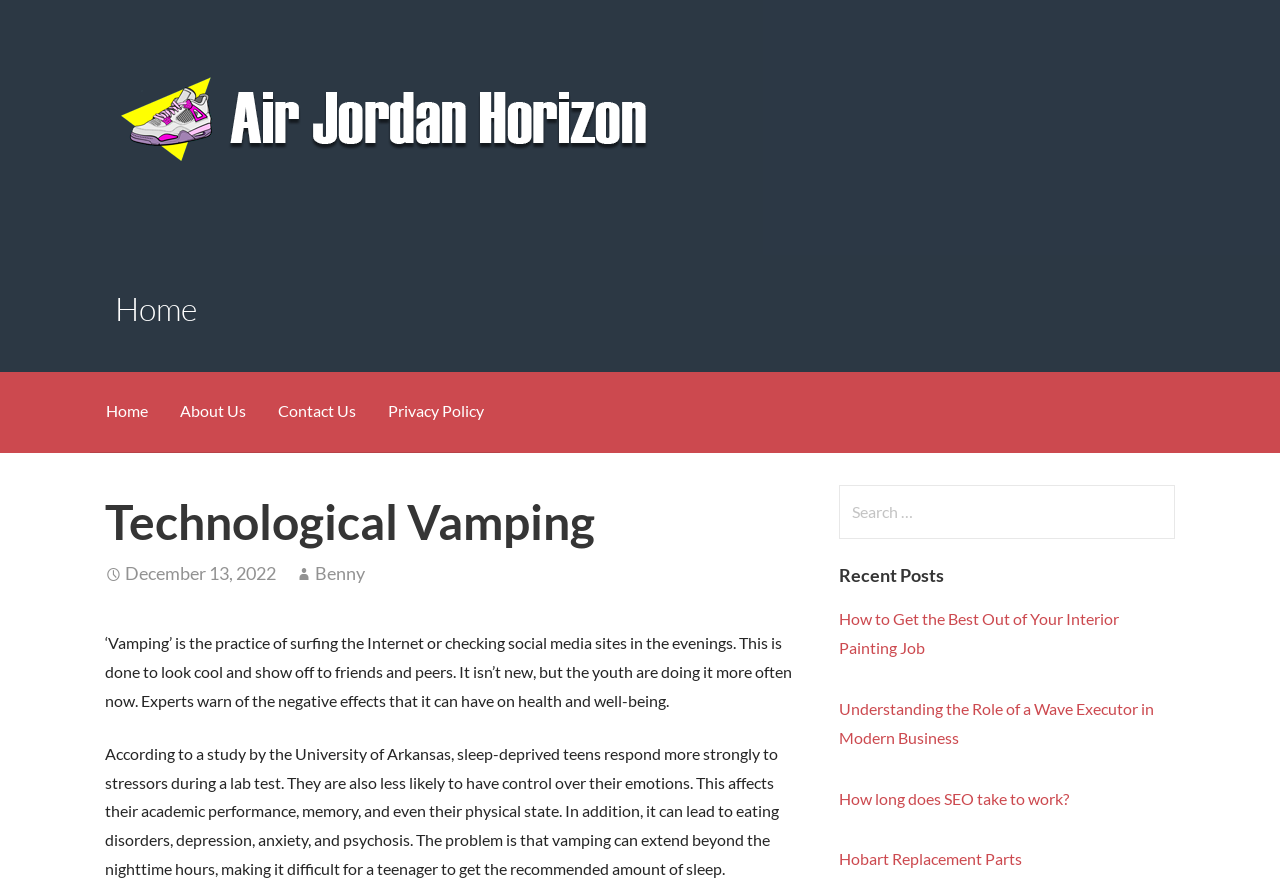Locate the bounding box of the UI element described in the following text: "alt="Air Jordan Horizon"".

[0.095, 0.163, 0.507, 0.184]